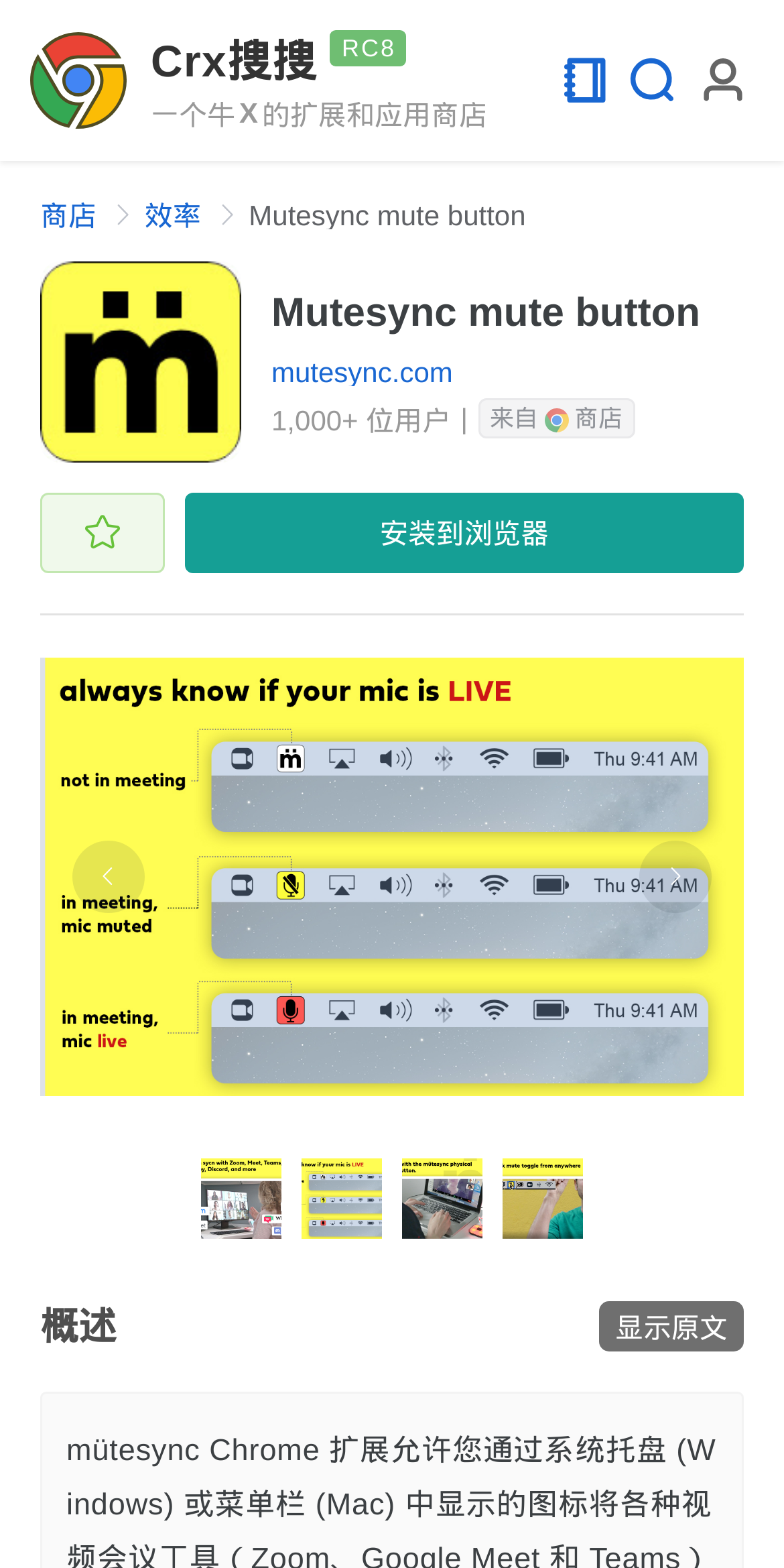Extract the bounding box for the UI element that matches this description: "aria-describedby="el-tooltip-2686"".

[0.051, 0.314, 0.21, 0.366]